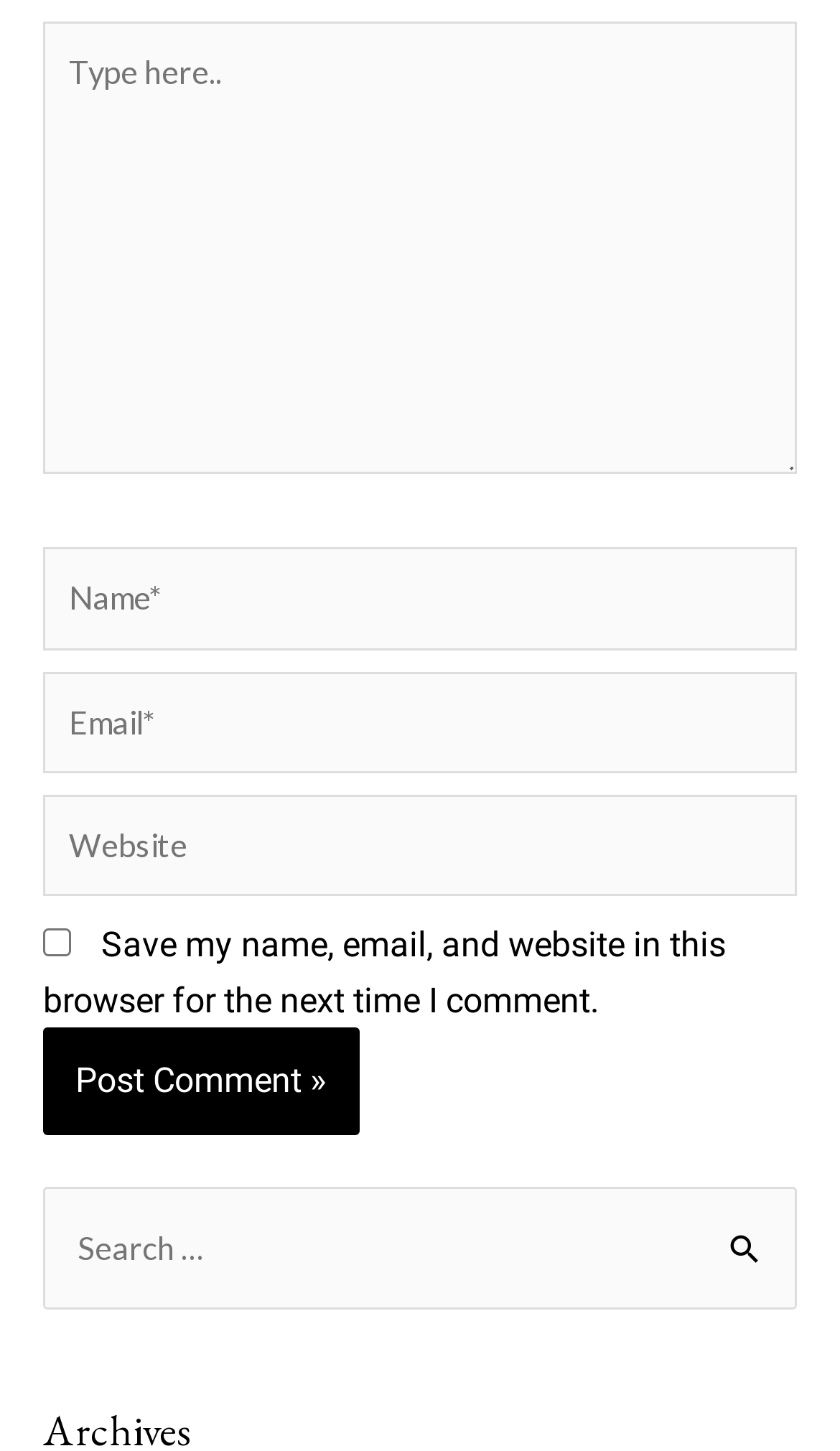Determine the bounding box coordinates for the area that needs to be clicked to fulfill this task: "Enter a comment". The coordinates must be given as four float numbers between 0 and 1, i.e., [left, top, right, bottom].

[0.051, 0.015, 0.949, 0.327]